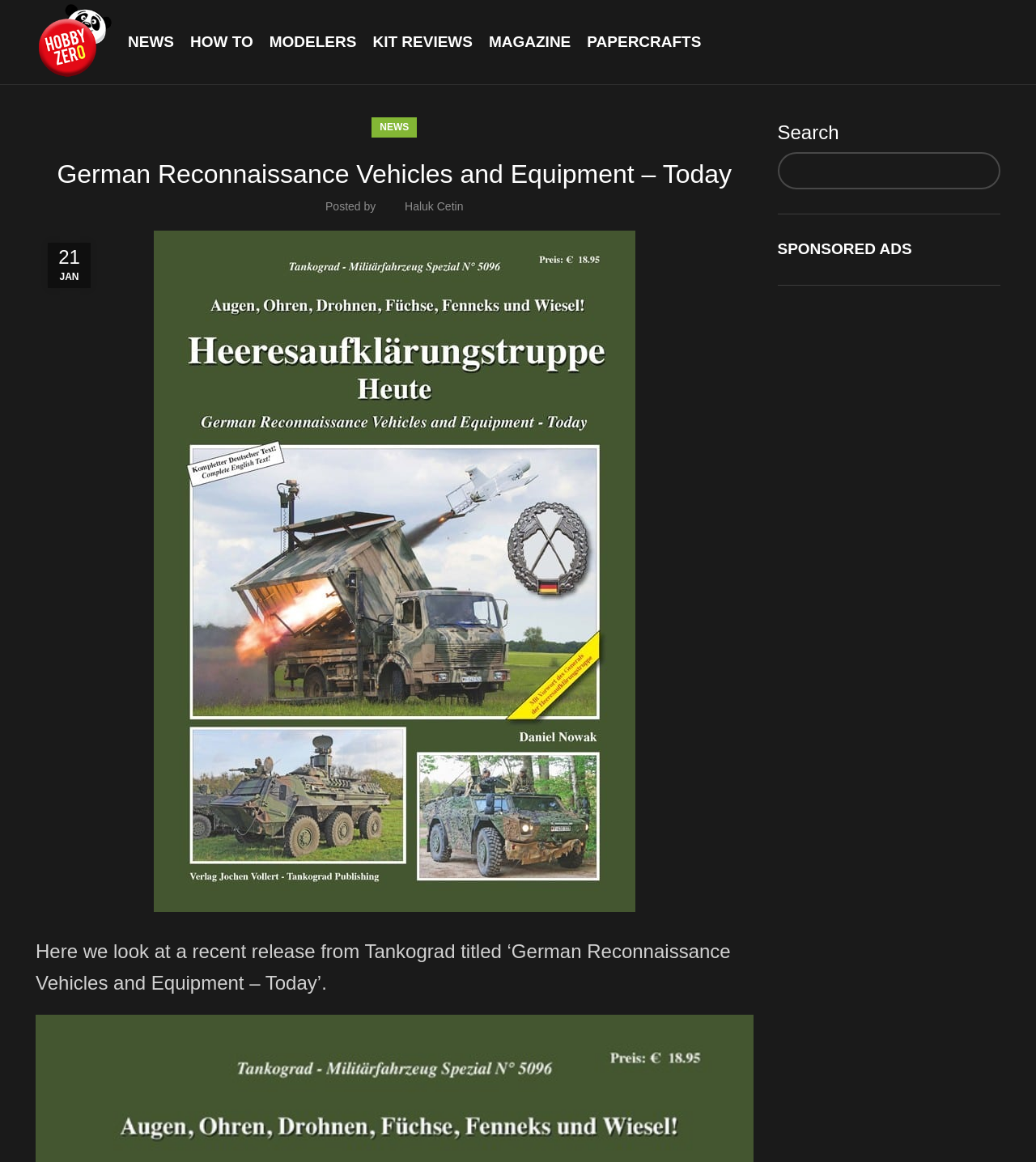Please determine the bounding box coordinates of the section I need to click to accomplish this instruction: "Click on the 'NEWS' link".

[0.123, 0.023, 0.168, 0.051]